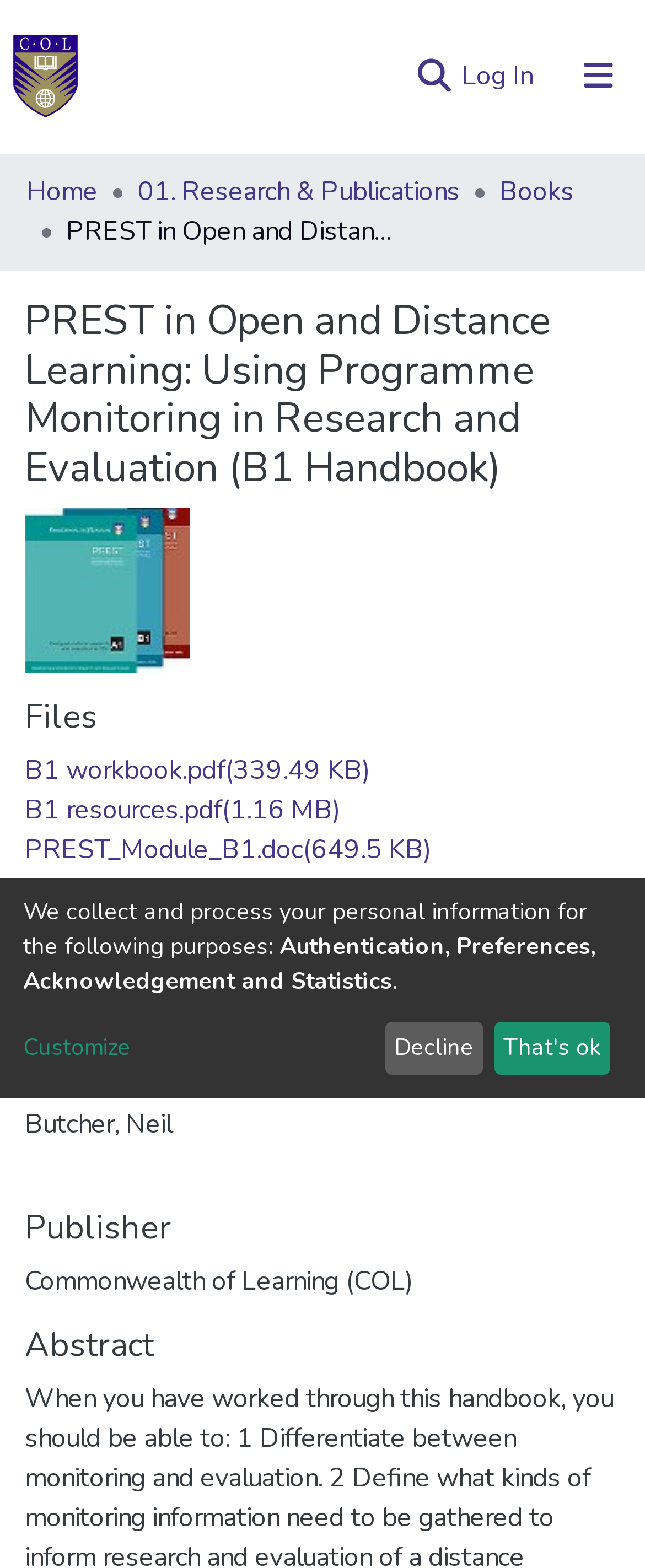What is the size of the B1 workbook.pdf file?
Look at the webpage screenshot and answer the question with a detailed explanation.

I found the answer by looking at the link 'B1 workbook.pdf(339.49 KB)' under the 'Files' section. The size of the file is 339.49 KB.